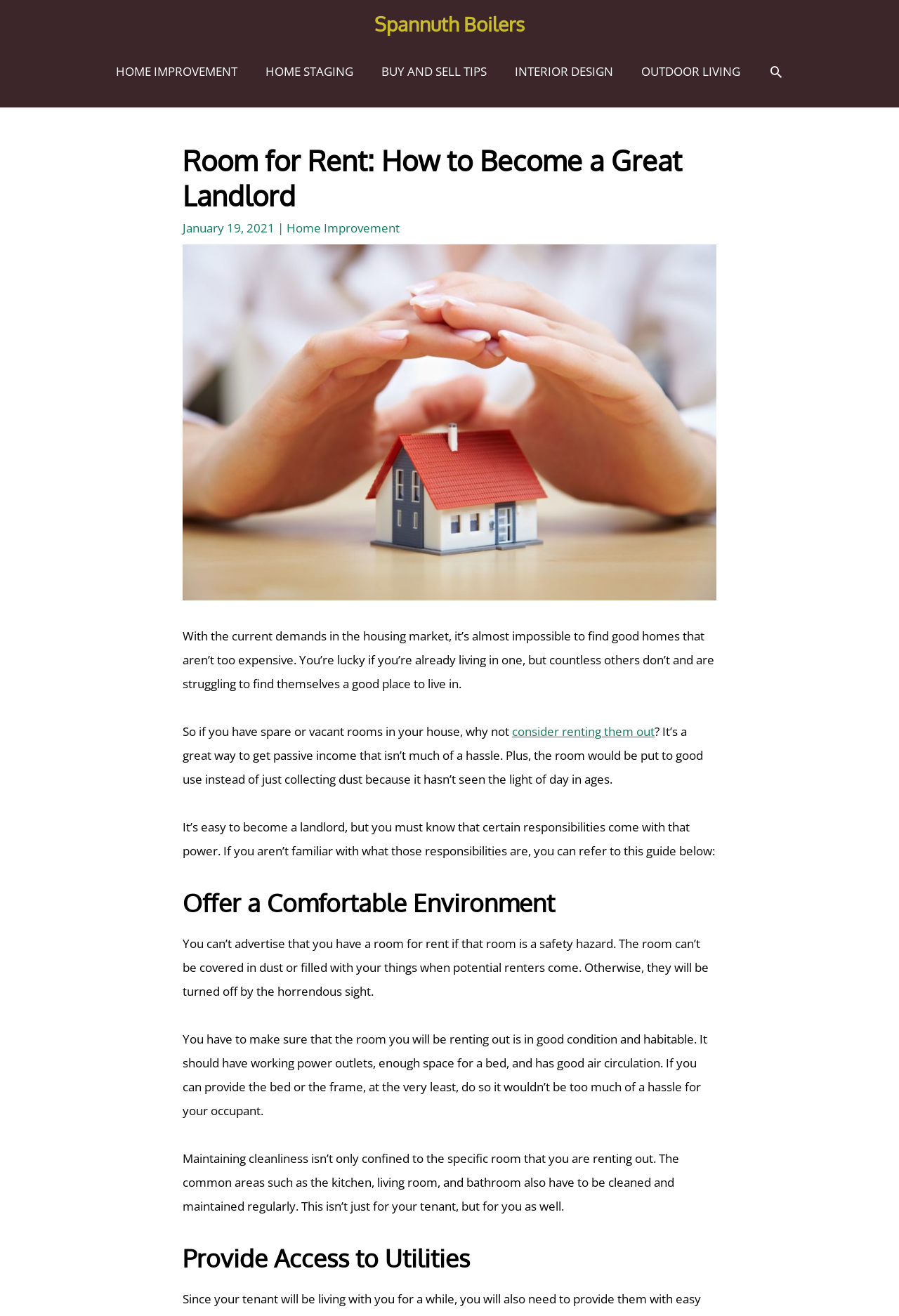Answer the question using only one word or a concise phrase: What is the main topic of this webpage?

Becoming a landlord